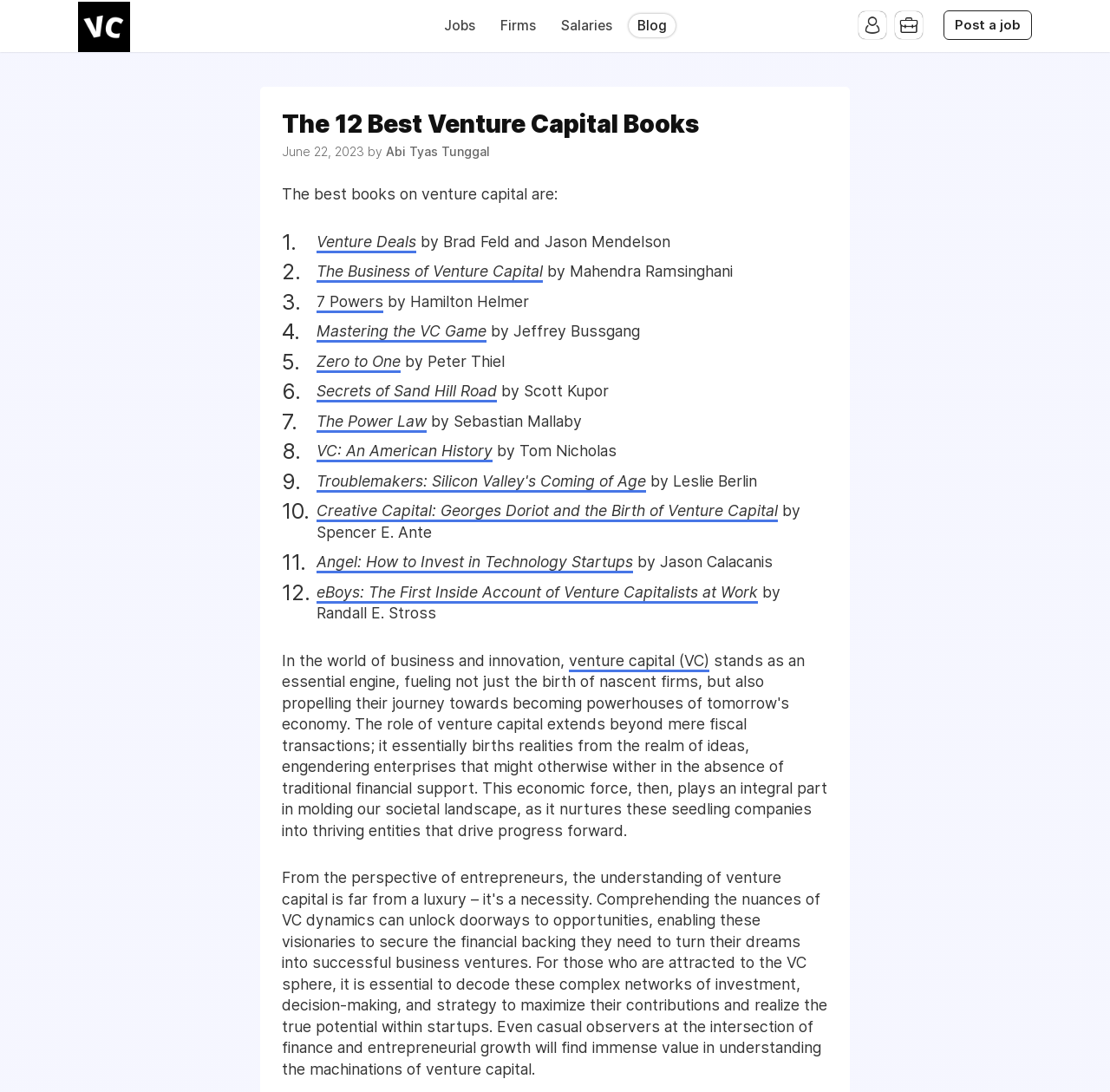Based on the image, give a detailed response to the question: How many books are listed on the webpage?

The webpage lists 12 books on venture capital, which can be determined by counting the number of link elements with book titles and their corresponding author names.